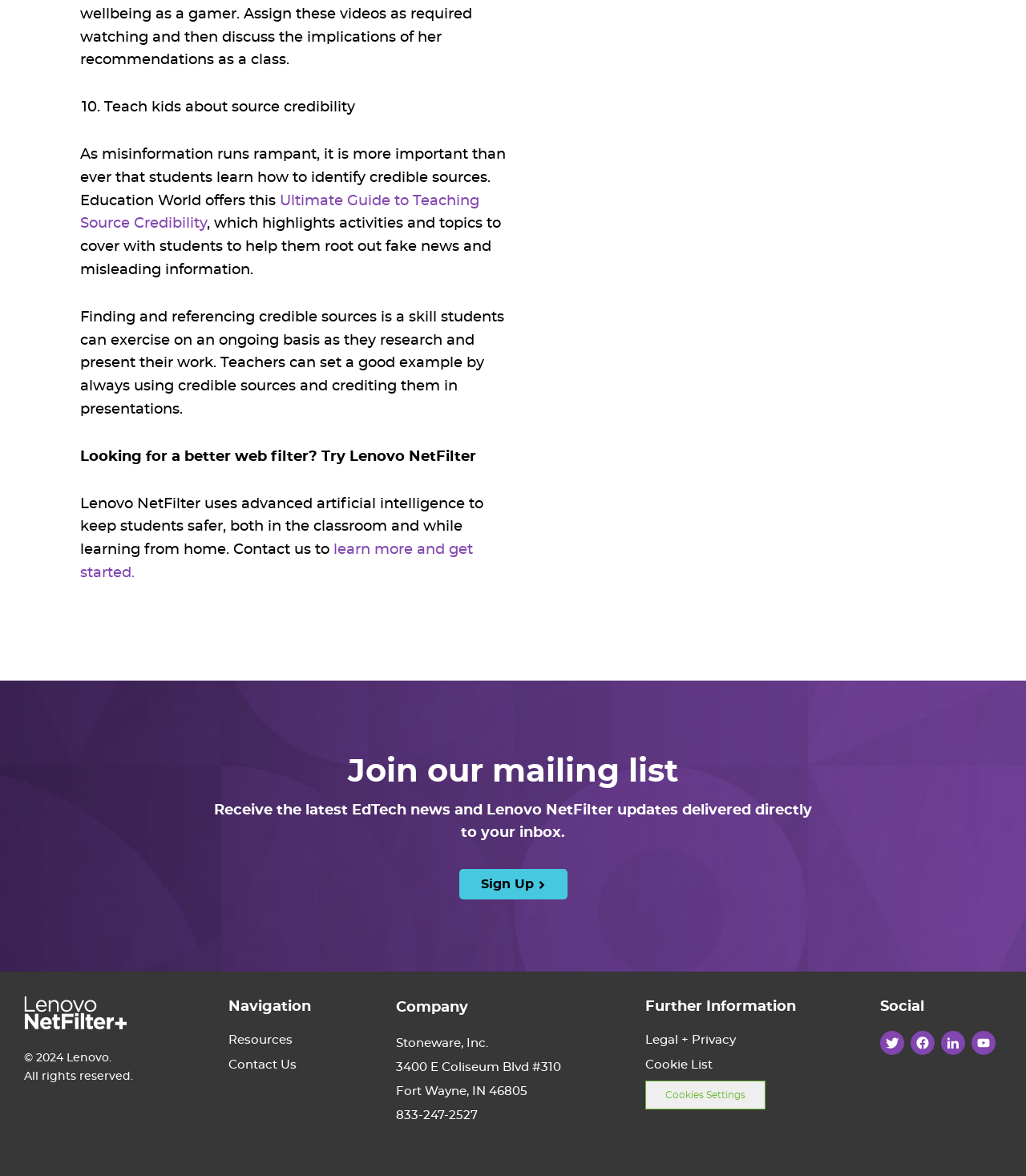Locate the bounding box coordinates of the segment that needs to be clicked to meet this instruction: "Sign up for the mailing list".

[0.447, 0.739, 0.553, 0.765]